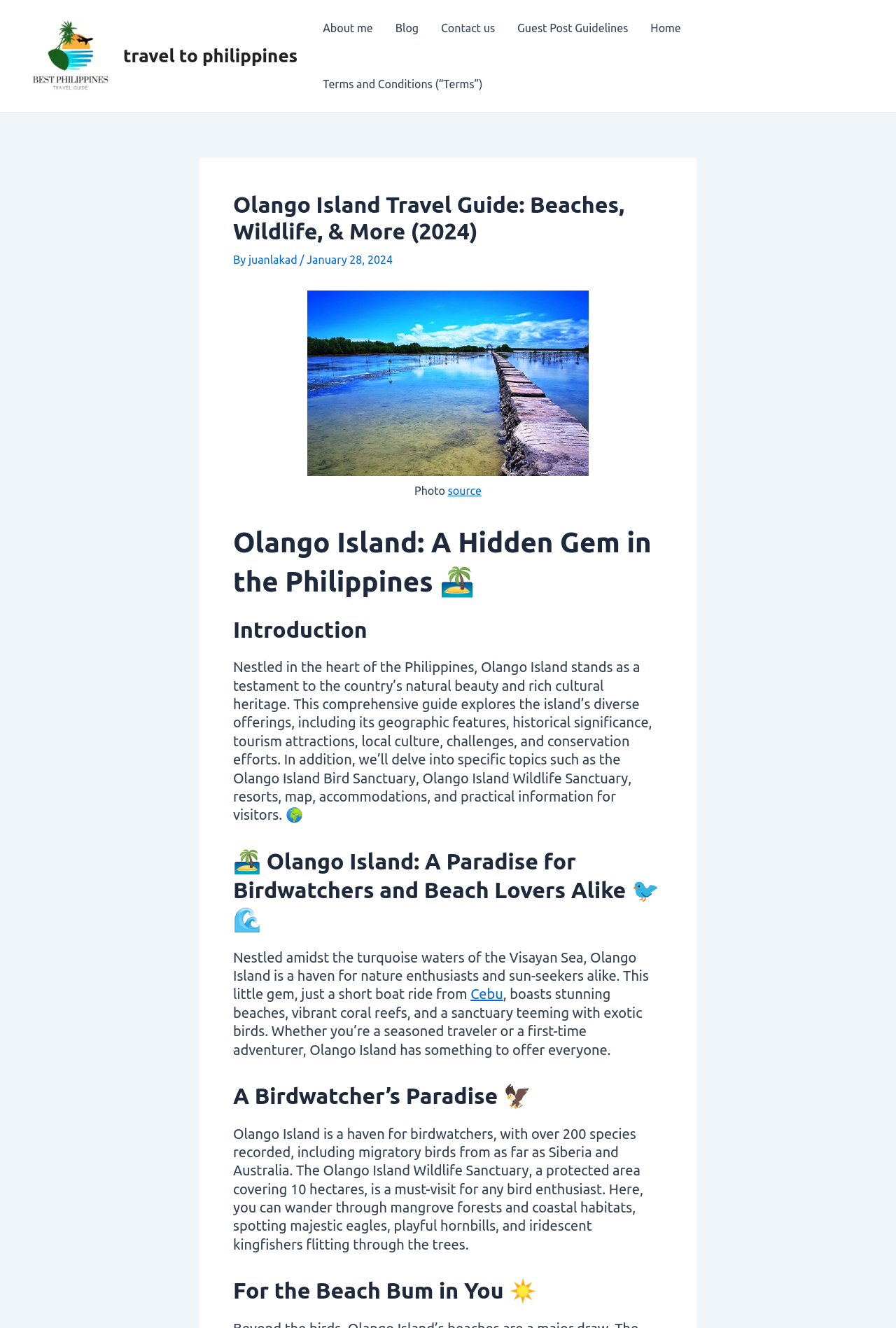Find the bounding box coordinates of the clickable area required to complete the following action: "Explore the 'Olango Island Travel Guide'".

[0.26, 0.144, 0.74, 0.184]